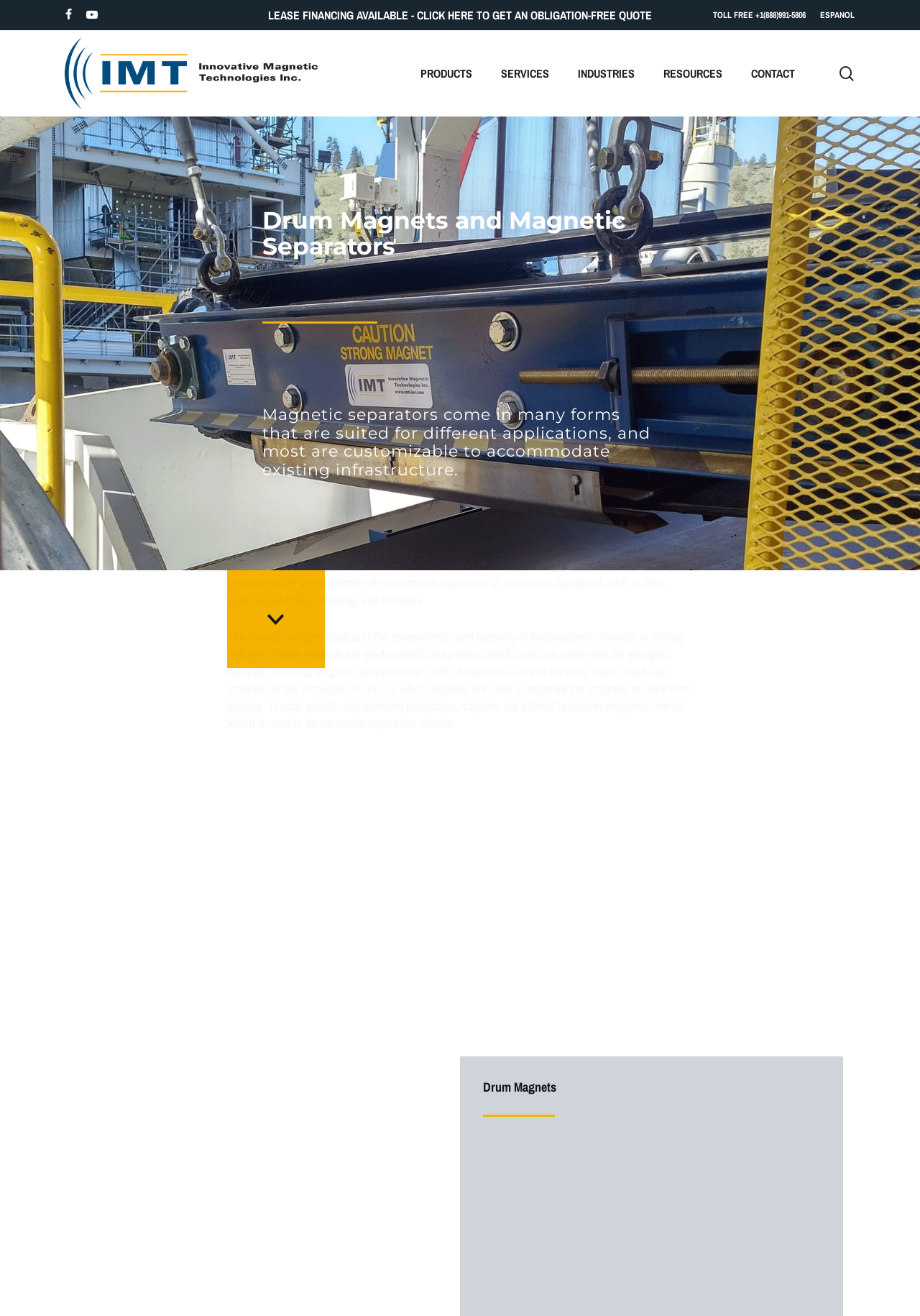Respond to the following question with a brief word or phrase:
How many social media links are at the top of the webpage?

2